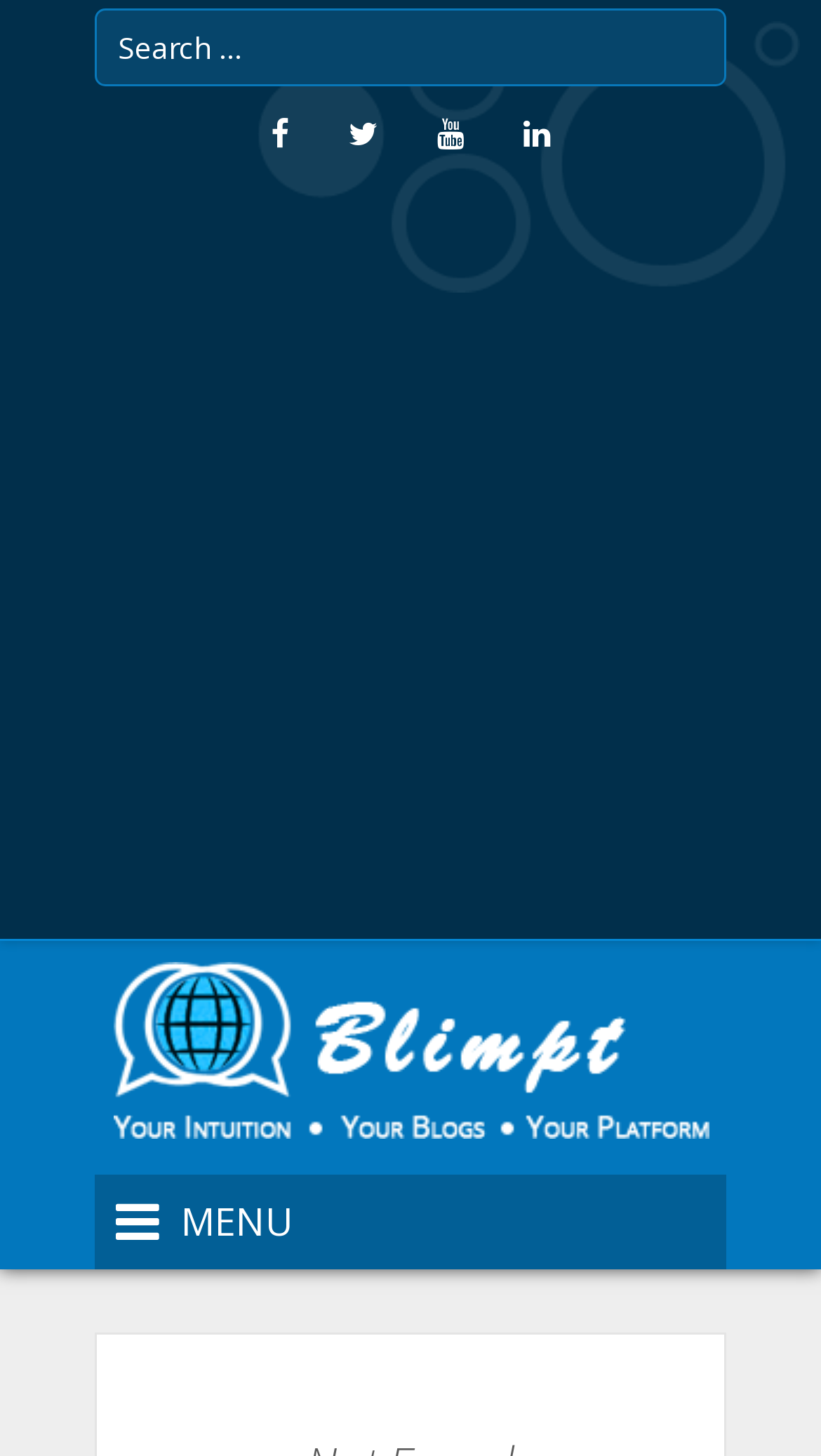Utilize the details in the image to thoroughly answer the following question: What is the text above the logo?

The text 'MENU' is located above the logo of the website, indicating that it might be a navigation menu.